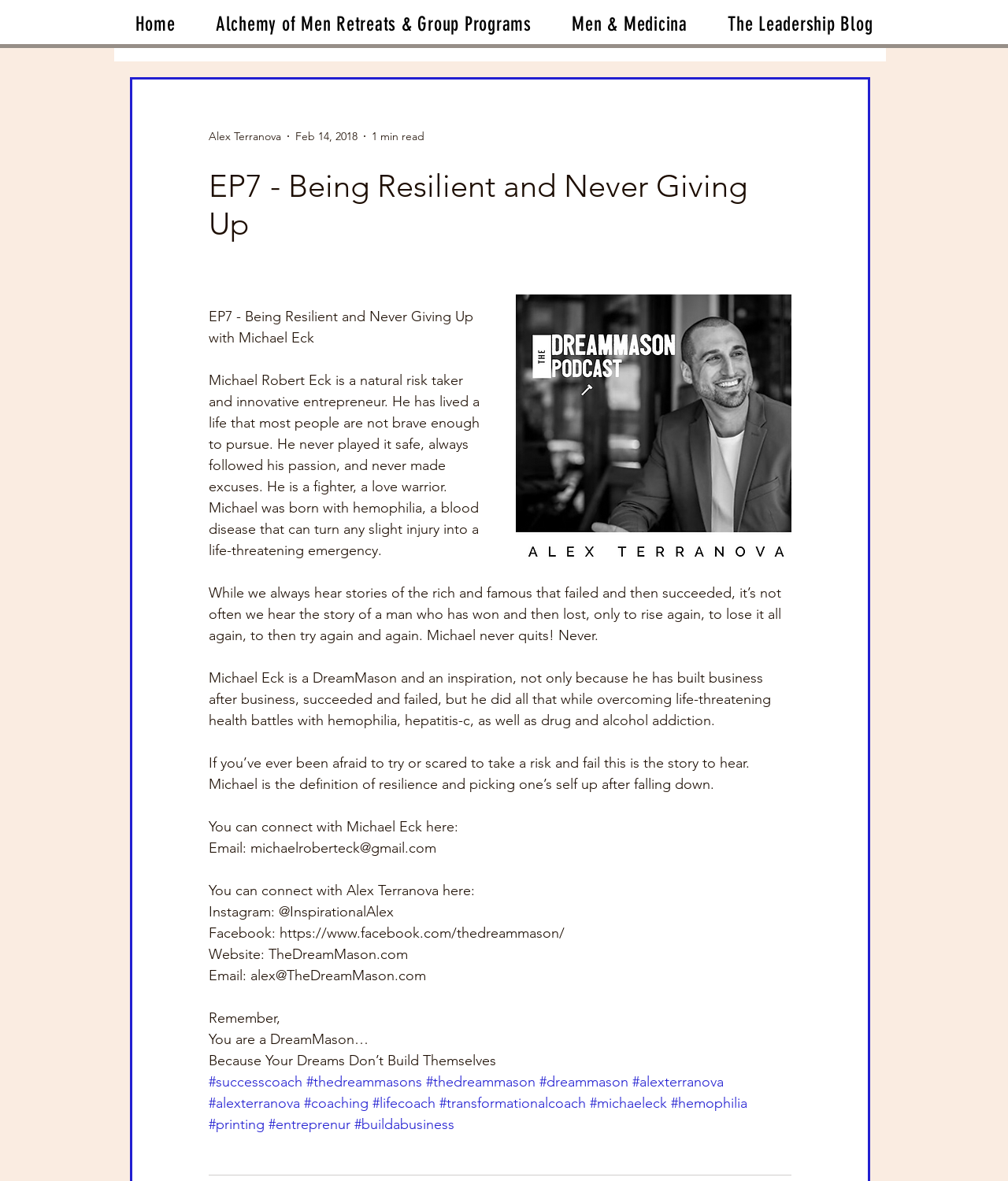Please provide the bounding box coordinates for the element that needs to be clicked to perform the following instruction: "Read more about Michael Eck". The coordinates should be given as four float numbers between 0 and 1, i.e., [left, top, right, bottom].

[0.207, 0.261, 0.473, 0.293]